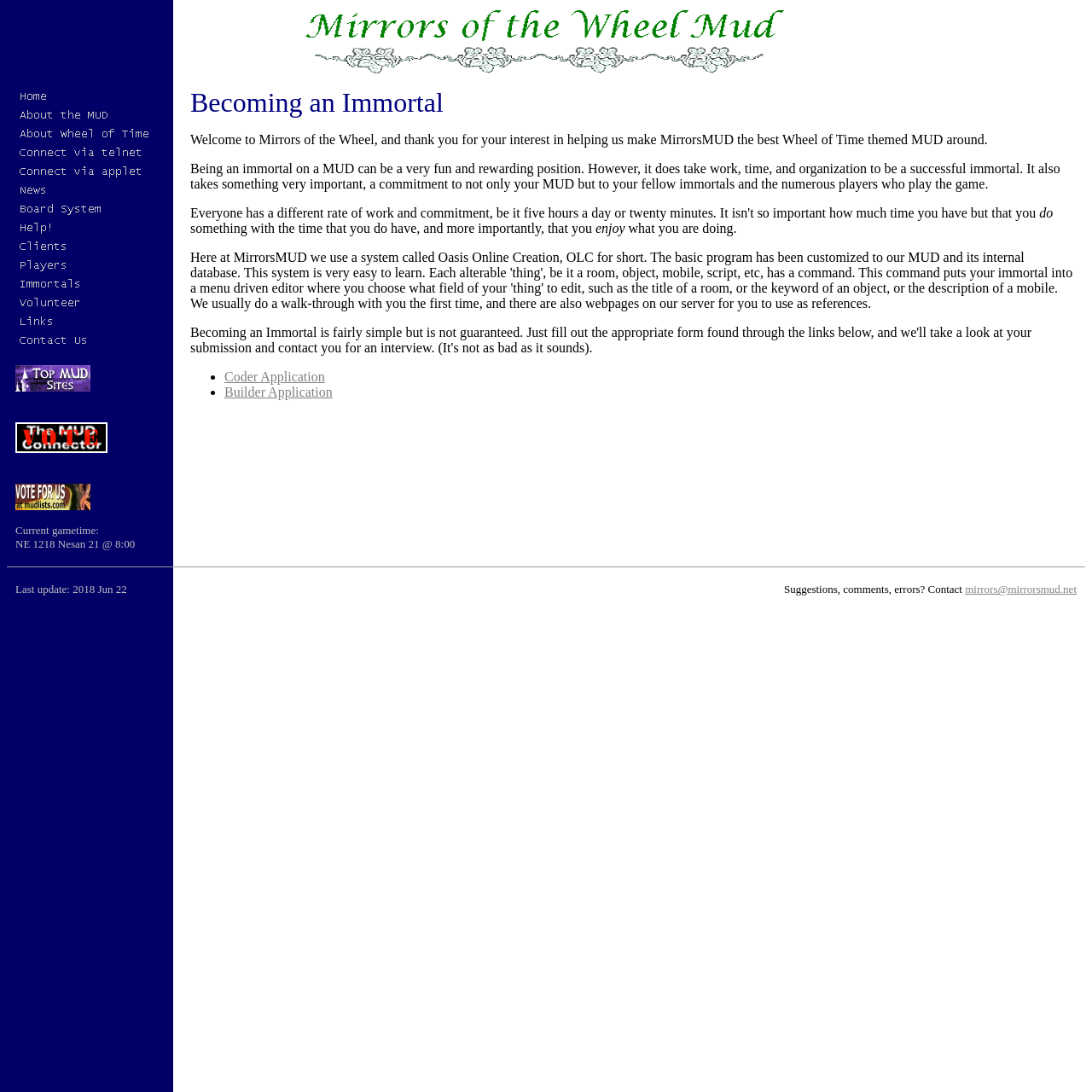Find the bounding box coordinates of the element to click in order to complete this instruction: "Click on the 'Home' link". The bounding box coordinates must be four float numbers between 0 and 1, denoted as [left, top, right, bottom].

[0.014, 0.086, 0.155, 0.099]